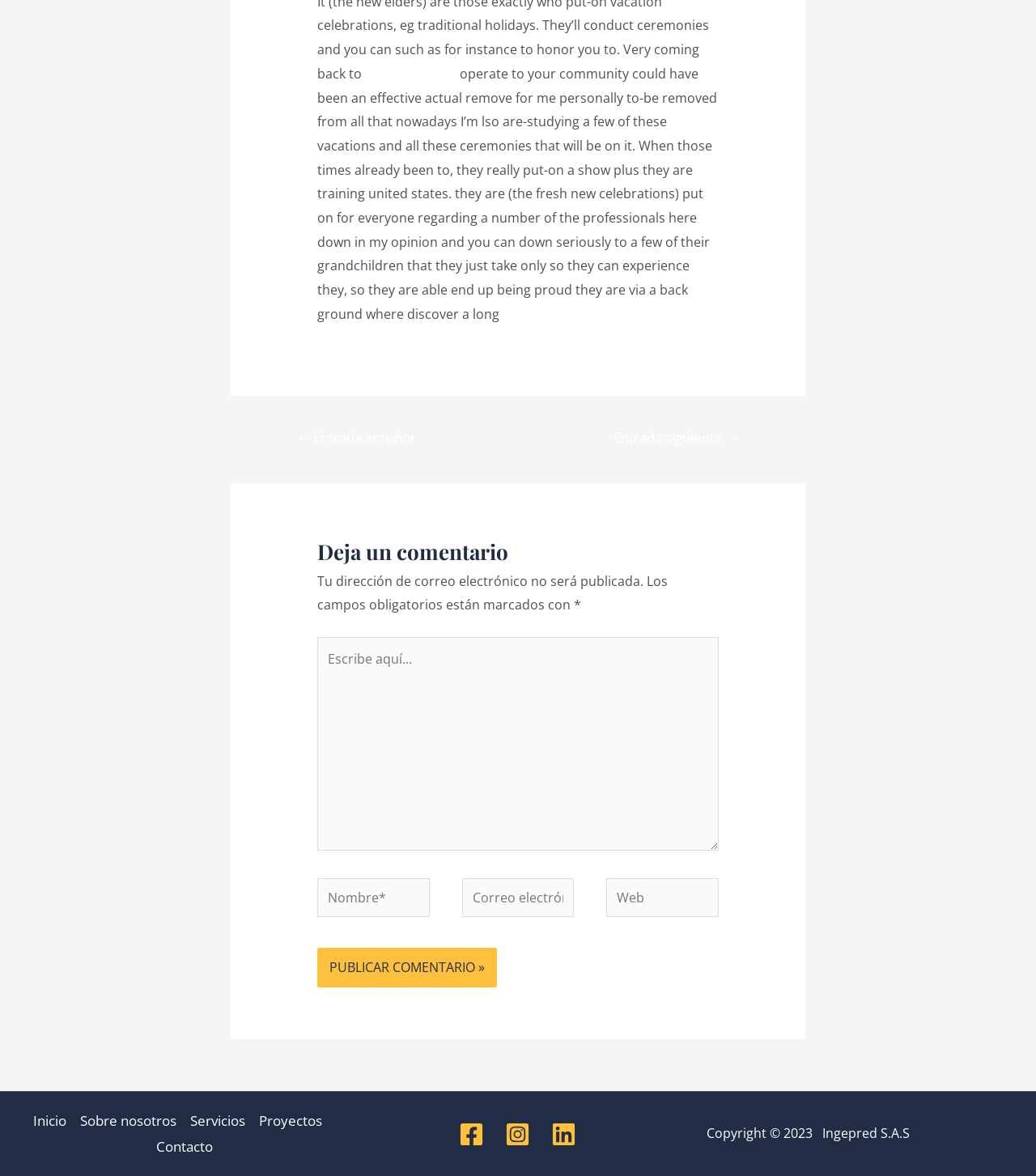Specify the bounding box coordinates of the area that needs to be clicked to achieve the following instruction: "Browse Potatoes, Onions and Exotics Index".

None